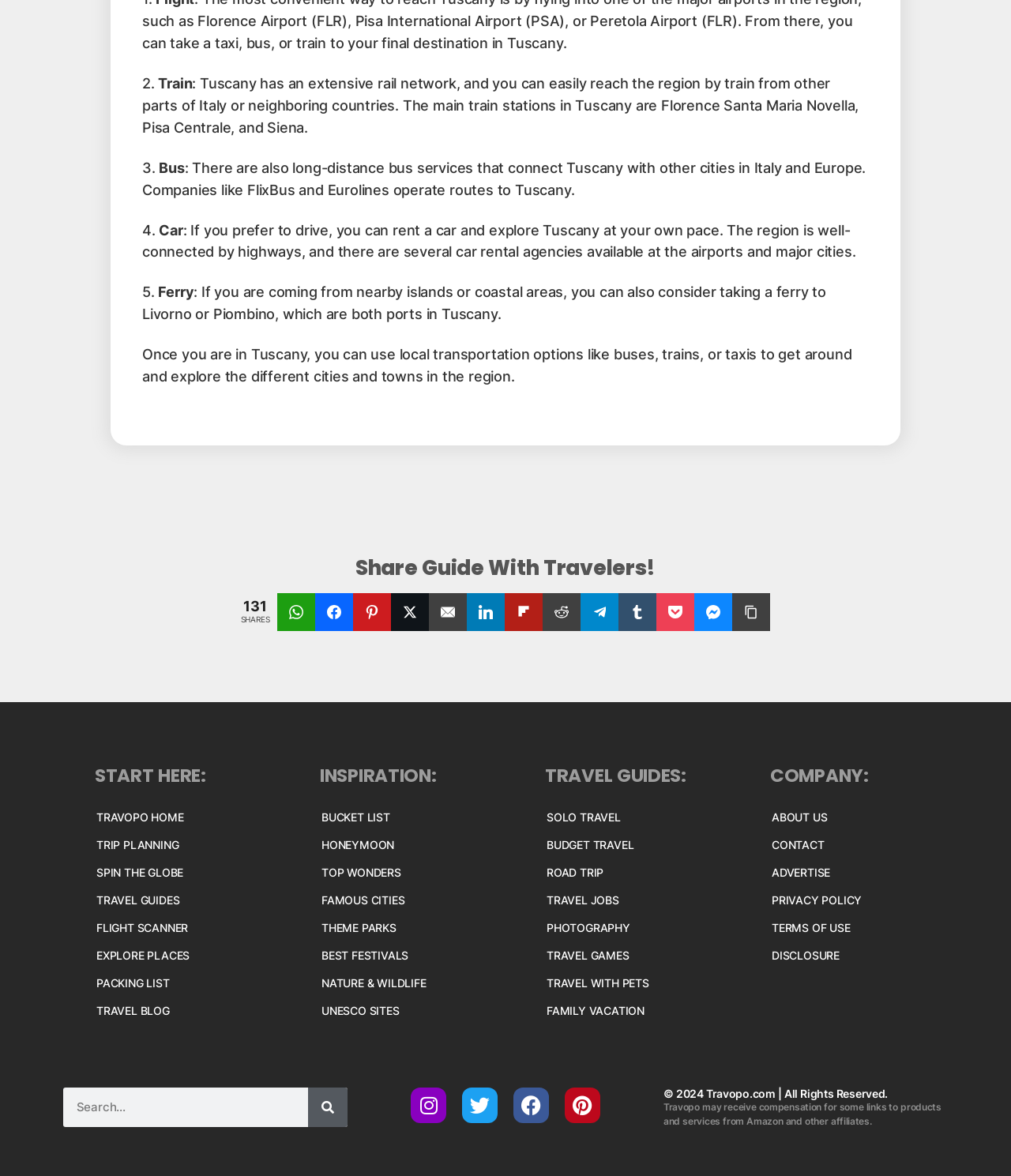What is the purpose of the 'Share Guide With Travelers!' button?
Based on the image, give a concise answer in the form of a single word or short phrase.

To share the guide